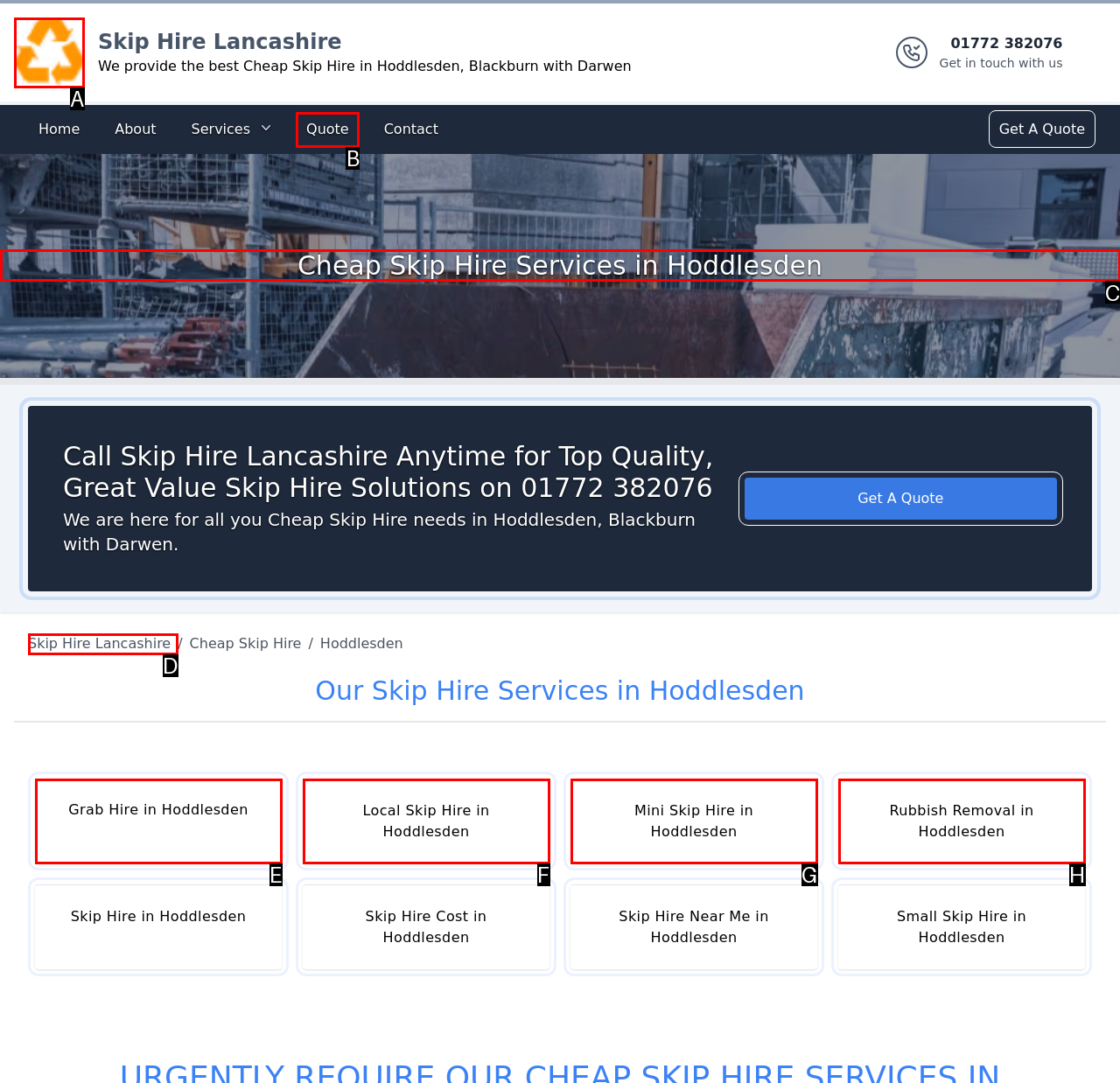Indicate the UI element to click to perform the task: Learn more about Cheap Skip Hire services. Reply with the letter corresponding to the chosen element.

C